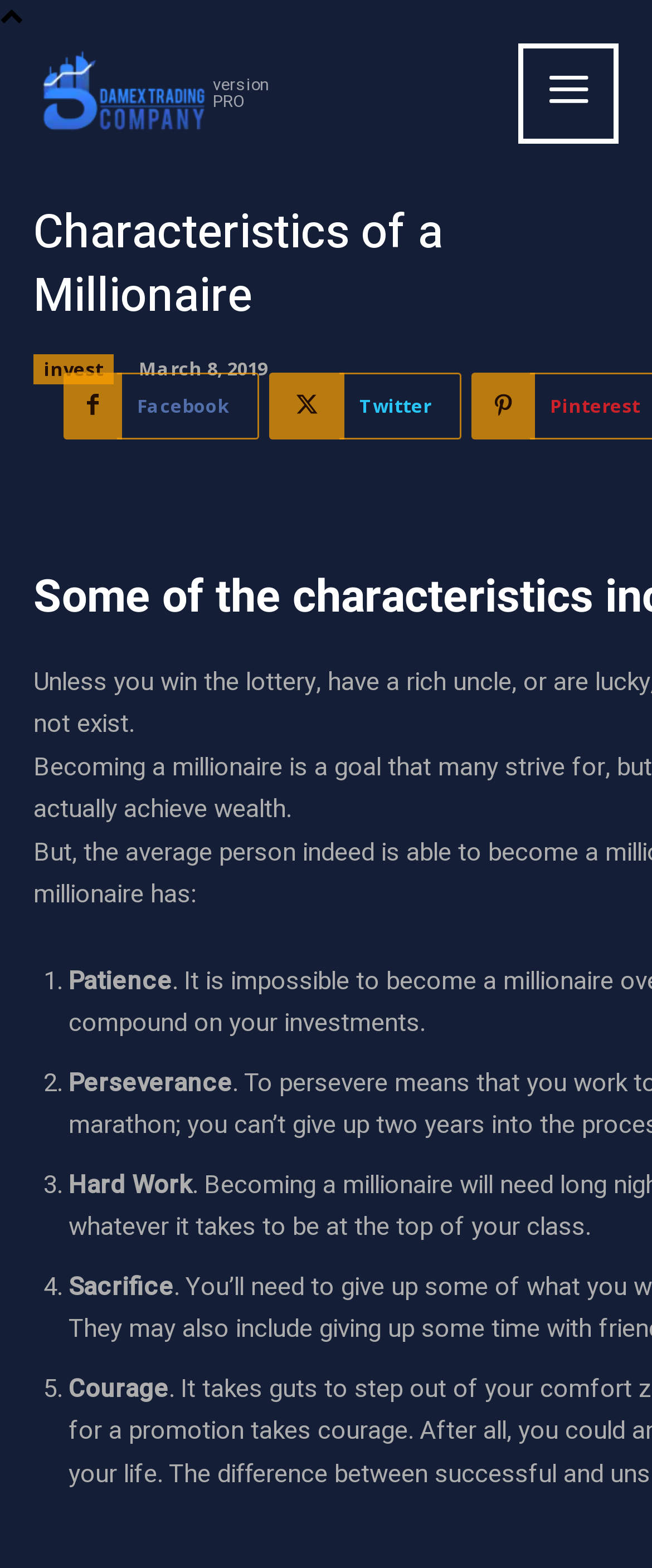Give a comprehensive overview of the webpage, including key elements.

The webpage is about the characteristics of a millionaire, with a logo at the top left corner and a heading "Characteristics of a Millionaire" below it. To the right of the logo, there is a link to "invest" and a timestamp "March 8, 2019". Below the heading, there are social media links to Facebook and Twitter.

The main content of the webpage is a list of five characteristics, each marked with a numbered list marker (1. to 5.). The list items are: "Patience", "Perseverance", "Hard Work", "Sacrifice", and "Courage". These list items are arranged vertically, with each item positioned below the previous one. The list markers are aligned to the left, and the corresponding text is to the right of each marker.